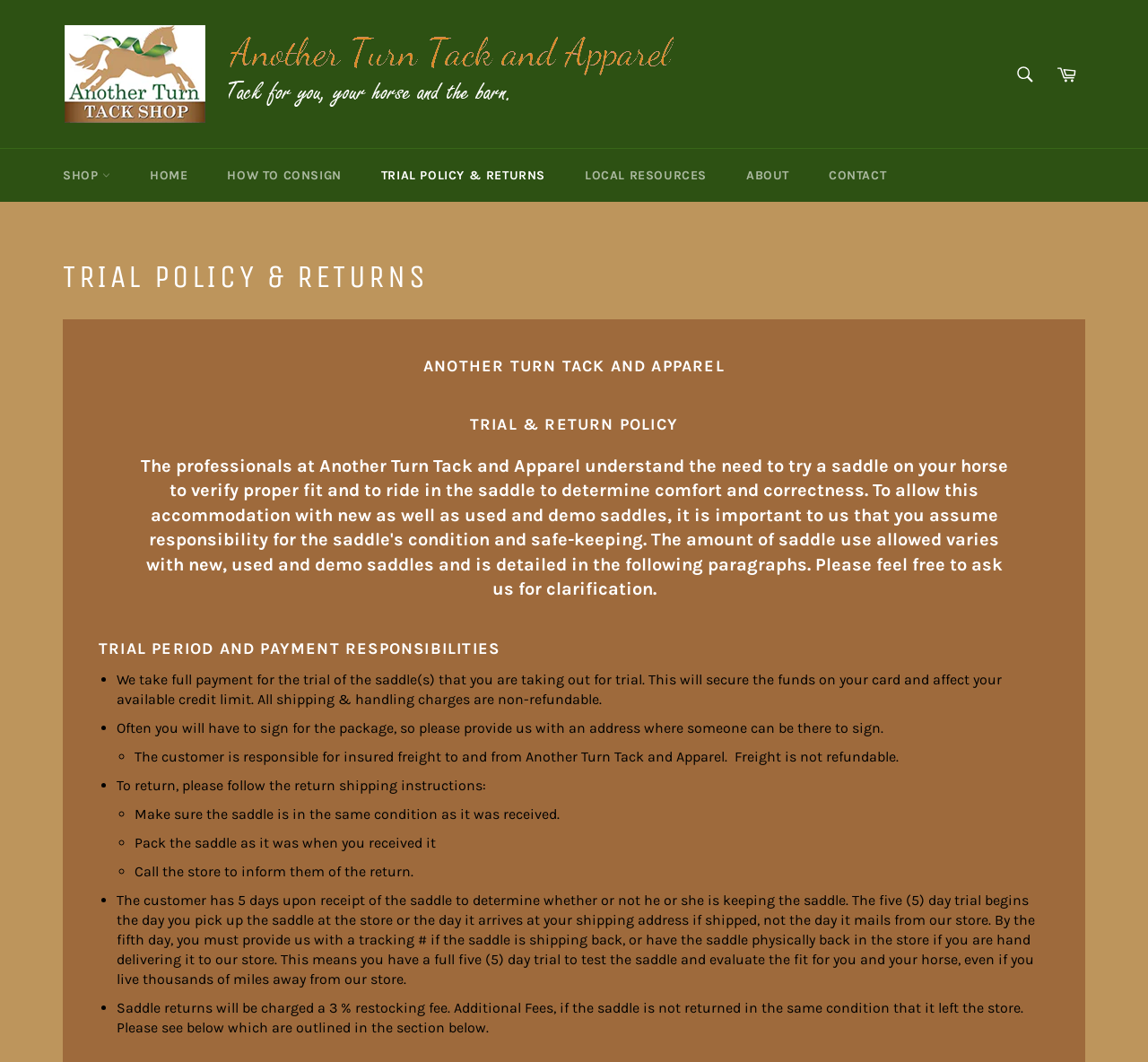Identify the bounding box coordinates for the UI element described by the following text: "Local Resources". Provide the coordinates as four float numbers between 0 and 1, in the format [left, top, right, bottom].

[0.494, 0.14, 0.631, 0.19]